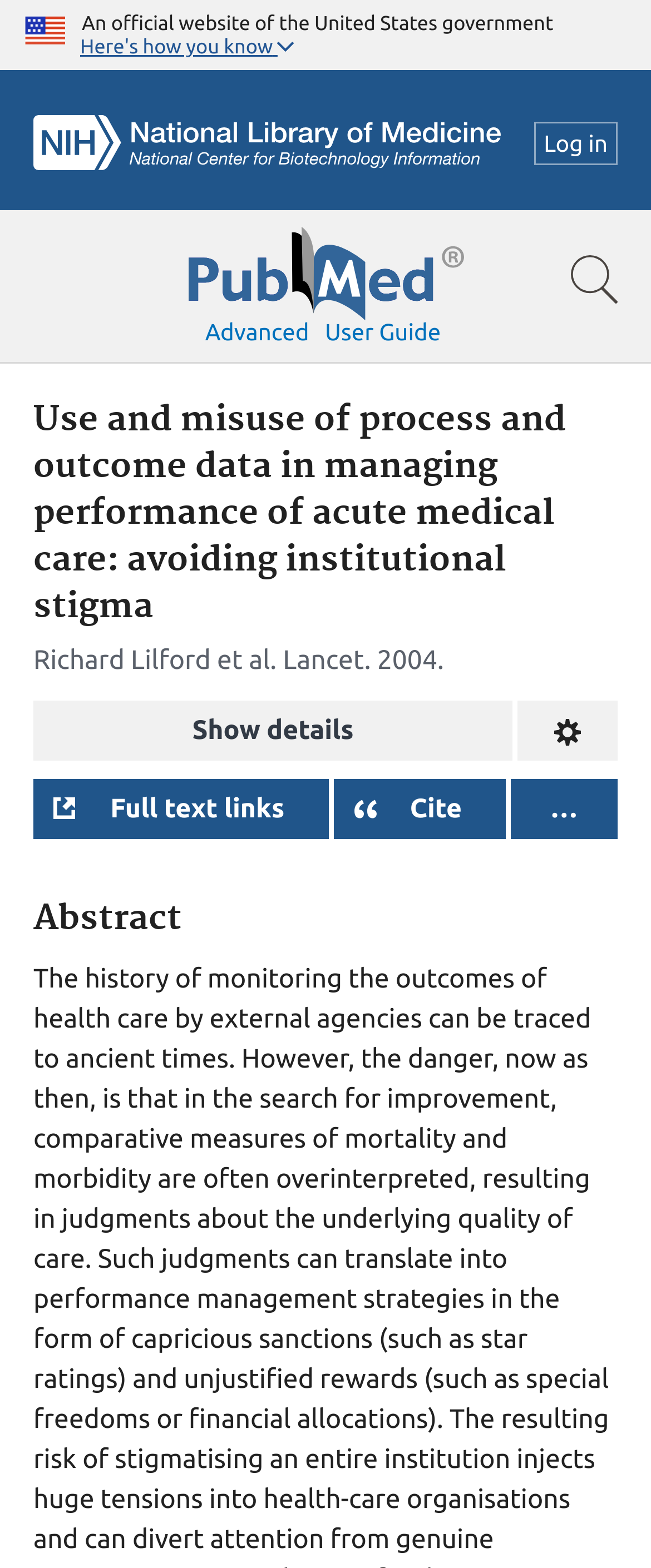Describe the webpage in detail, including text, images, and layout.

The webpage appears to be a scientific article page on the PubMed website. At the top, there is a header section with a U.S. flag image, a text stating "An official website of the United States government", and a button labeled "Here's how you know". Below this section, there are several links and images, including the NCBI Logo, a search bar, and links to "Log in", "Pubmed Logo", "Show search bar", "Advanced", and "User guide".

The main content of the page is divided into two sections. The top section contains the article title "Use and misuse of process and outcome data in managing performance of acute medical care: avoiding institutional stigma" in a large font, followed by the authors' names "Richard Lilford et al." and the journal name "Lancet". There is also a time element showing the year "2004" and a button to "Show details".

The second section is headed by an "Abstract" title. However, the content of the abstract is not provided in the accessibility tree. There are several buttons below the abstract title, including "Full text links", "Open dialog with citation text in different styles", and an ellipsis button.

Overall, the webpage has a simple and organized layout, with a focus on providing access to the article's metadata and related links.